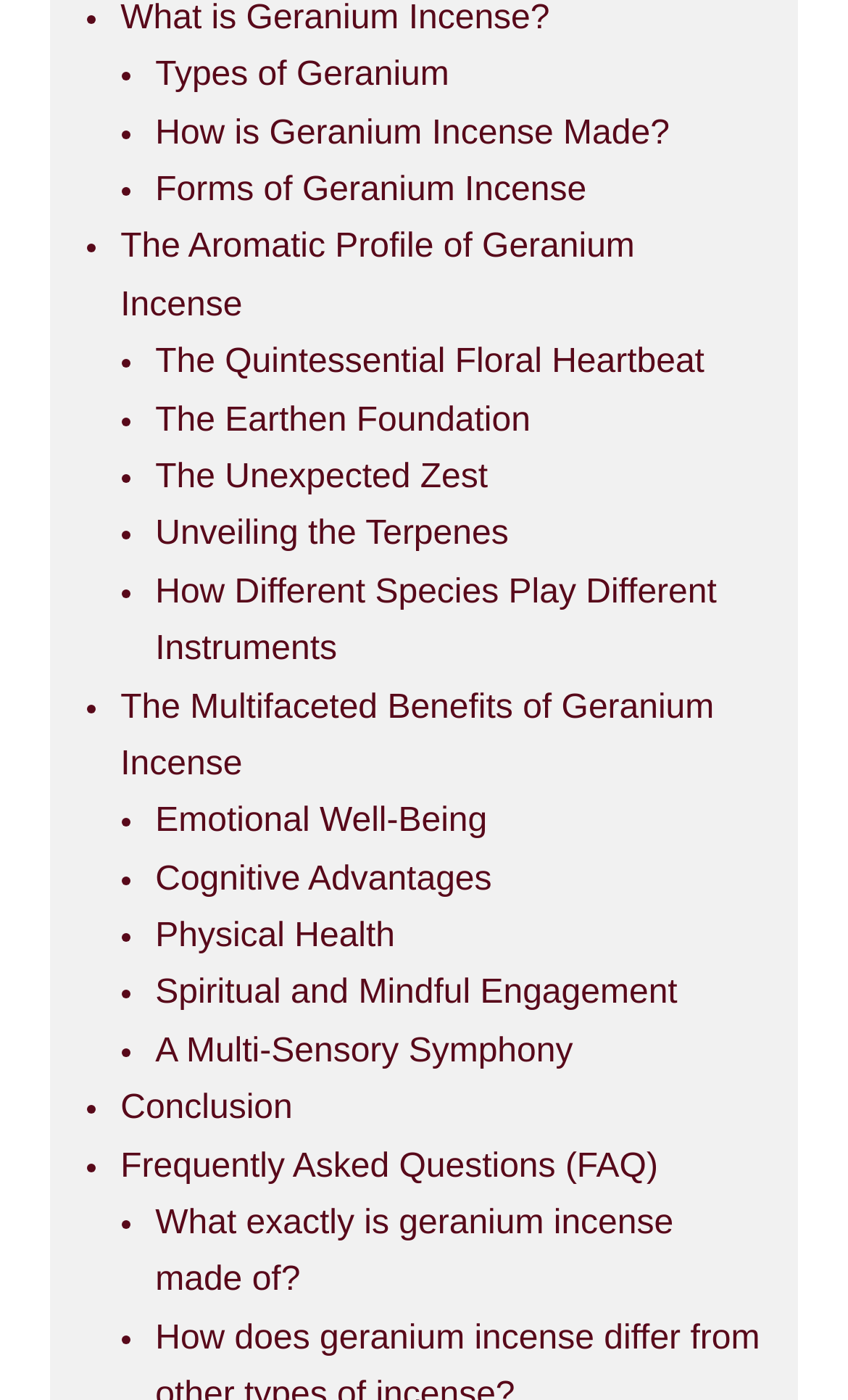Given the webpage screenshot, identify the bounding box of the UI element that matches this description: "Conclusion".

[0.142, 0.696, 0.345, 0.723]